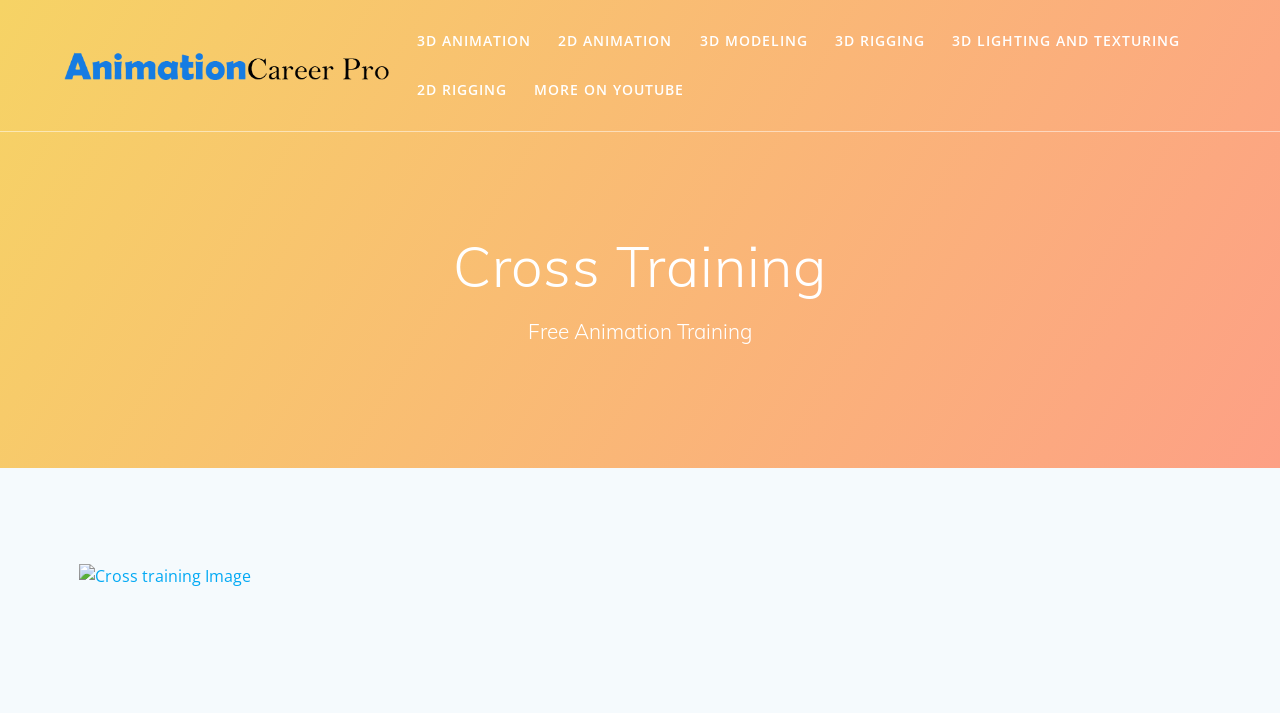Please provide a short answer using a single word or phrase for the question:
What is the purpose of the 'MORE ON YOUTUBE' link?

To access more content